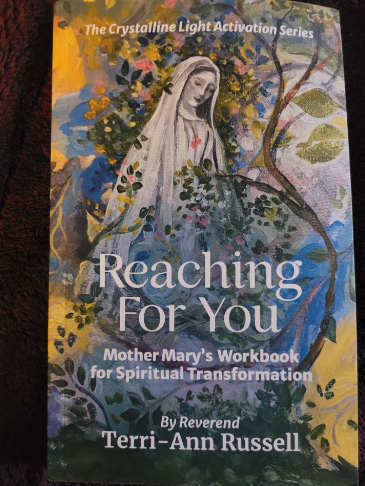Give a short answer to this question using one word or a phrase:
What is the book designed for?

spiritual transformation